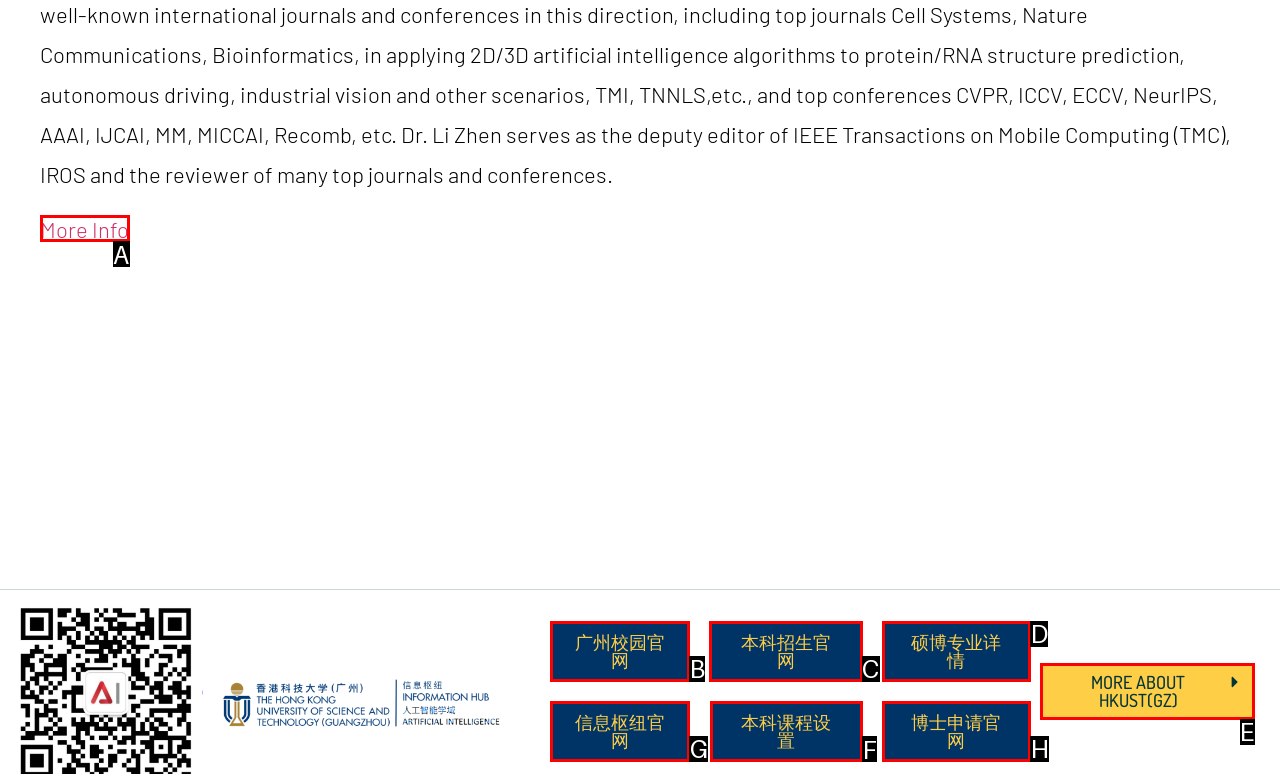Identify the letter of the UI element needed to carry out the task: check undergraduate course settings
Reply with the letter of the chosen option.

F